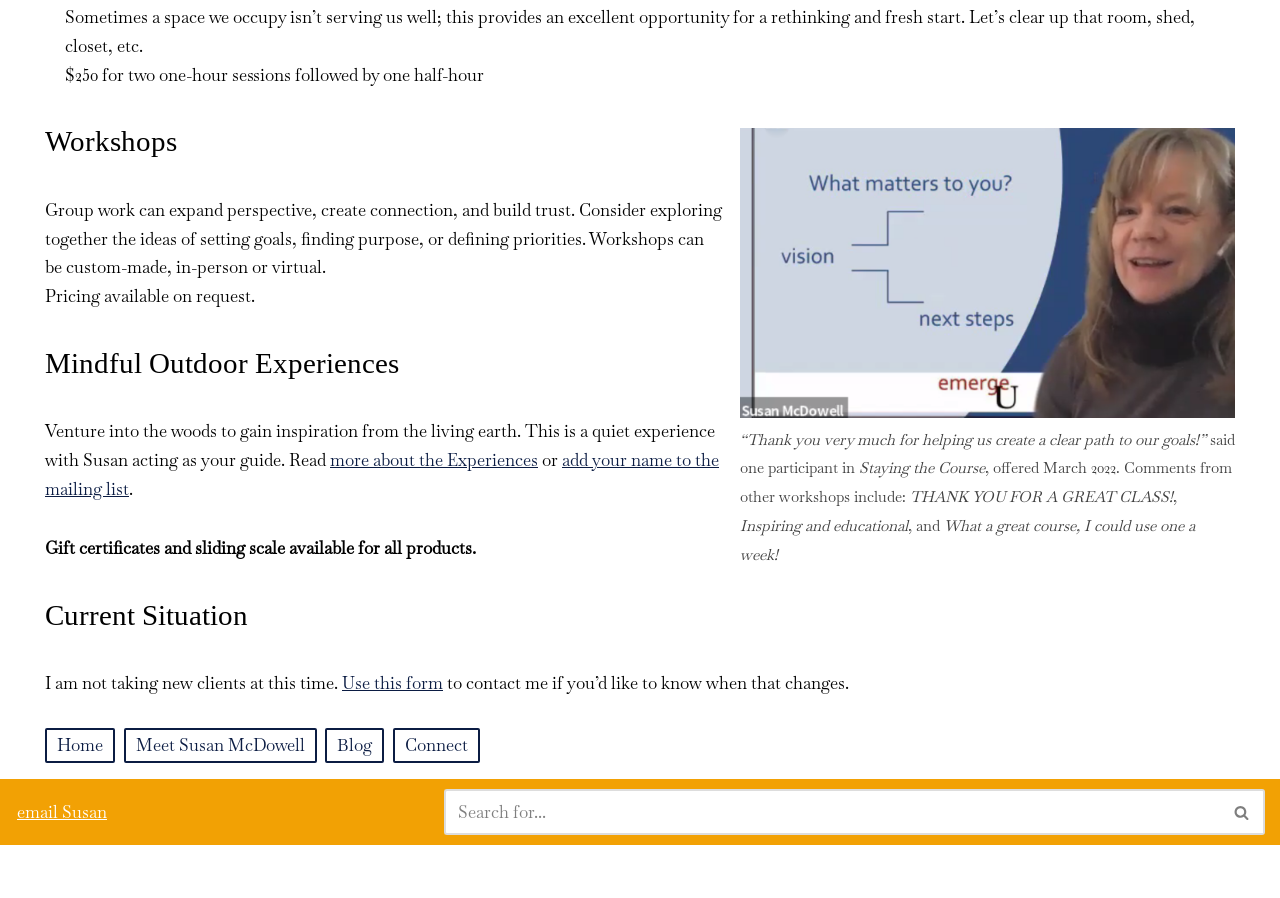Look at the image and answer the question in detail:
What is available for all products?

The availability of gift certificates and sliding scale for all products is mentioned in the text 'Gift certificates and sliding scale available for all products.' which is located at the bottom of the webpage.